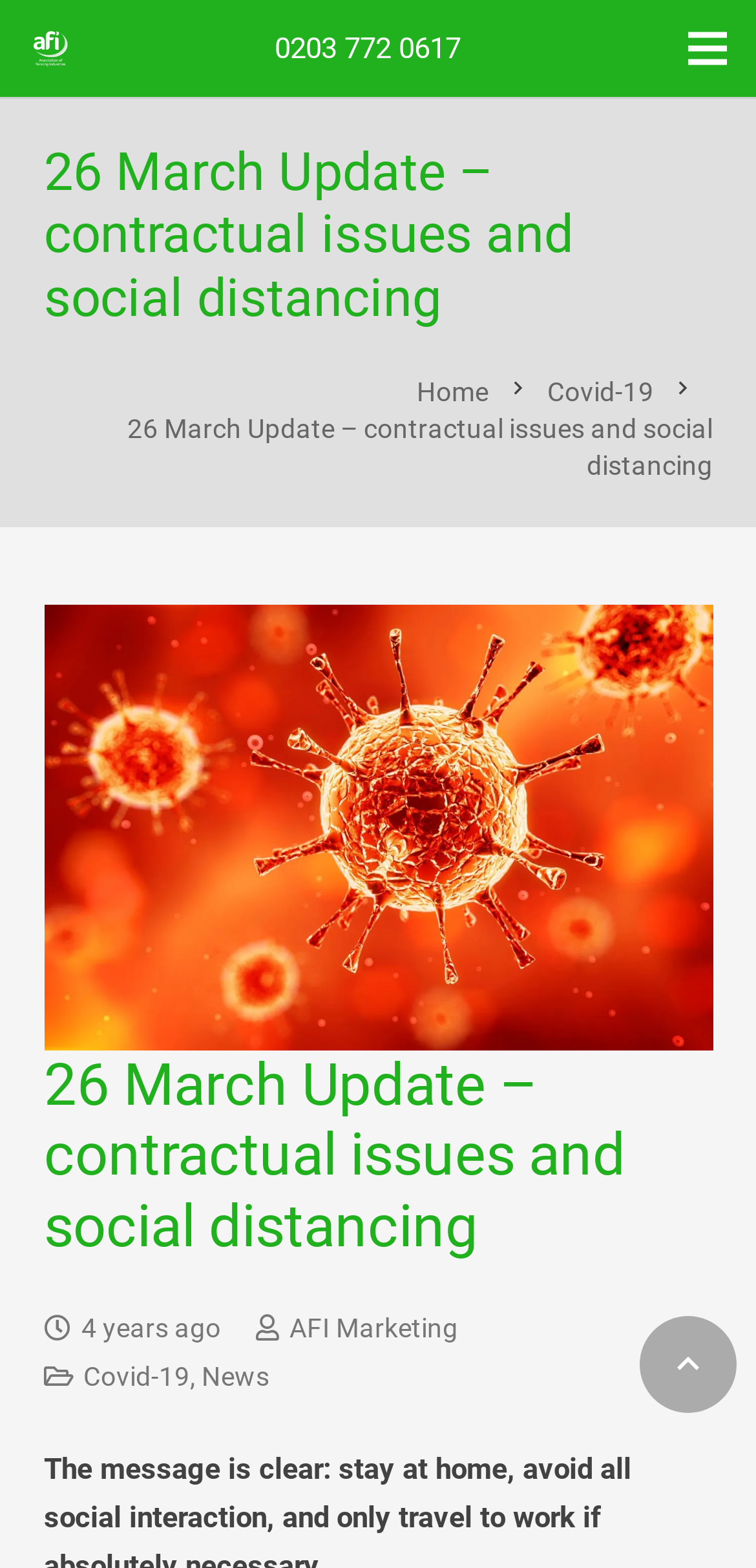Given the element description, predict the bounding box coordinates in the format (top-left x, top-left y, bottom-right x, bottom-right y). Make sure all values are between 0 and 1. Here is the element description: aria-label="Menu"

[0.879, 0.0, 0.992, 0.062]